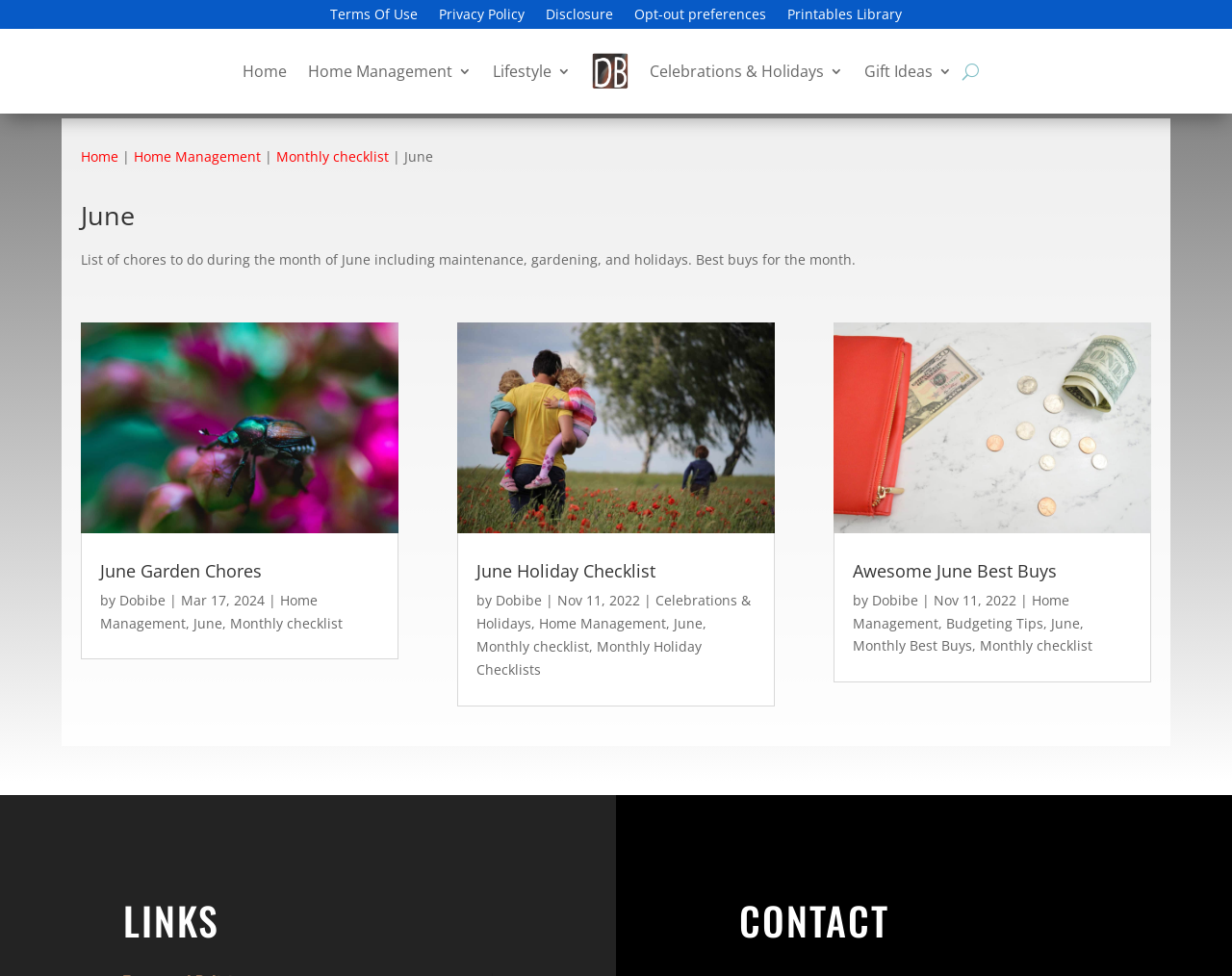Find the bounding box coordinates corresponding to the UI element with the description: "alt="Awesome June Best Buys"". The coordinates should be formatted as [left, top, right, bottom], with values as floats between 0 and 1.

[0.677, 0.33, 0.934, 0.546]